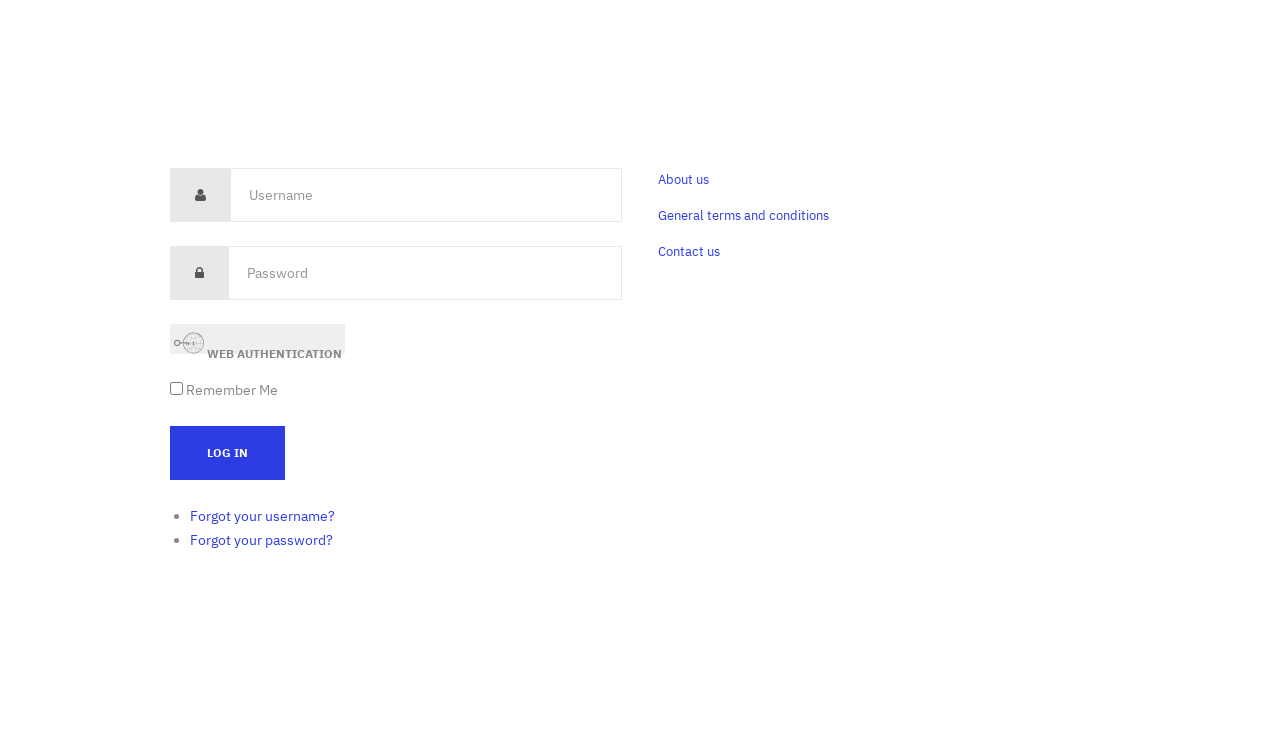What is the label of the first input field?
Observe the image and answer the question with a one-word or short phrase response.

Username